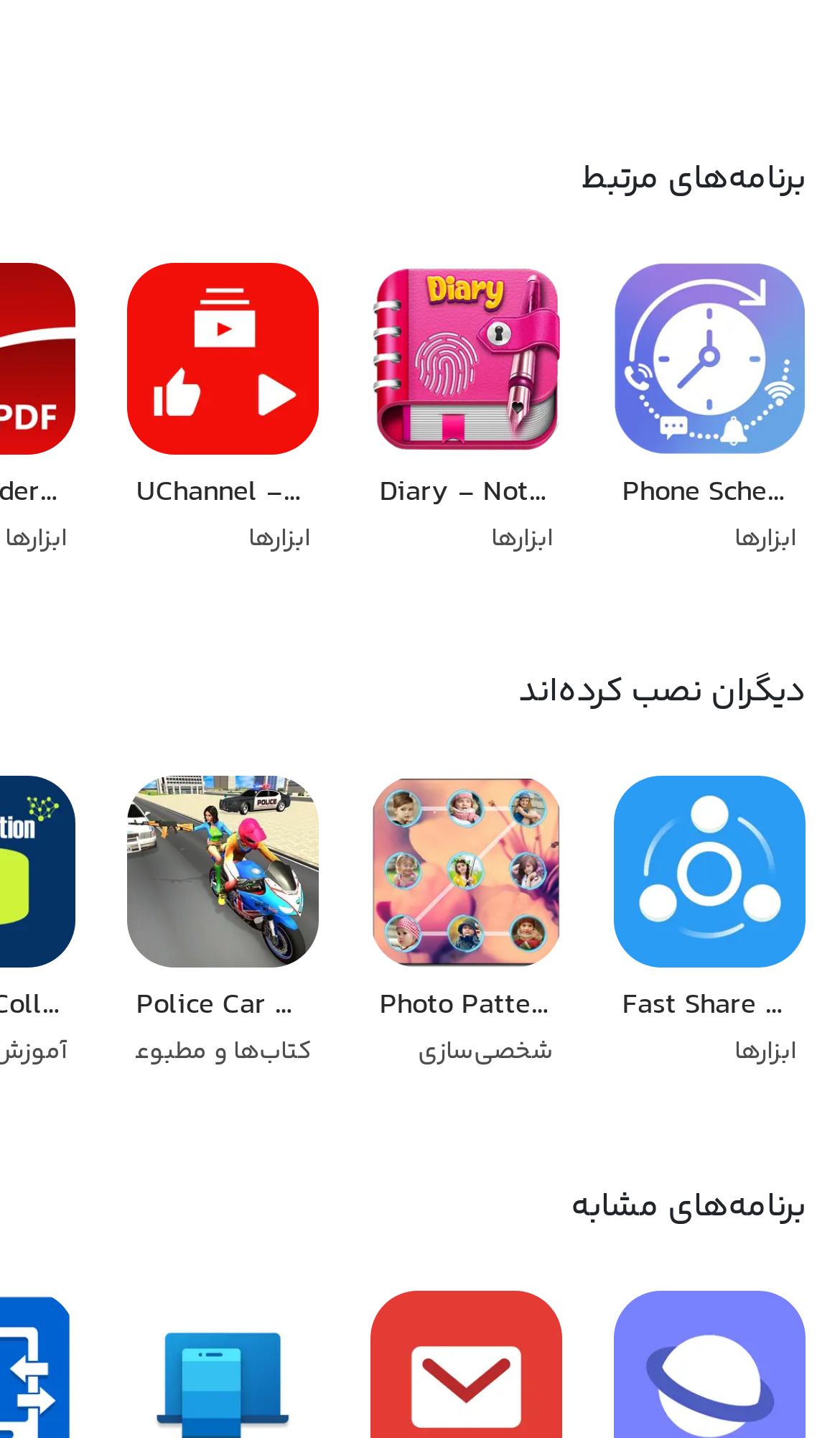What is the PC unlock function status?
Answer the question with as much detail as possible.

The first StaticText element on the webpage mentions that the PC unlock function is no longer provided because the Windows policy has changed.